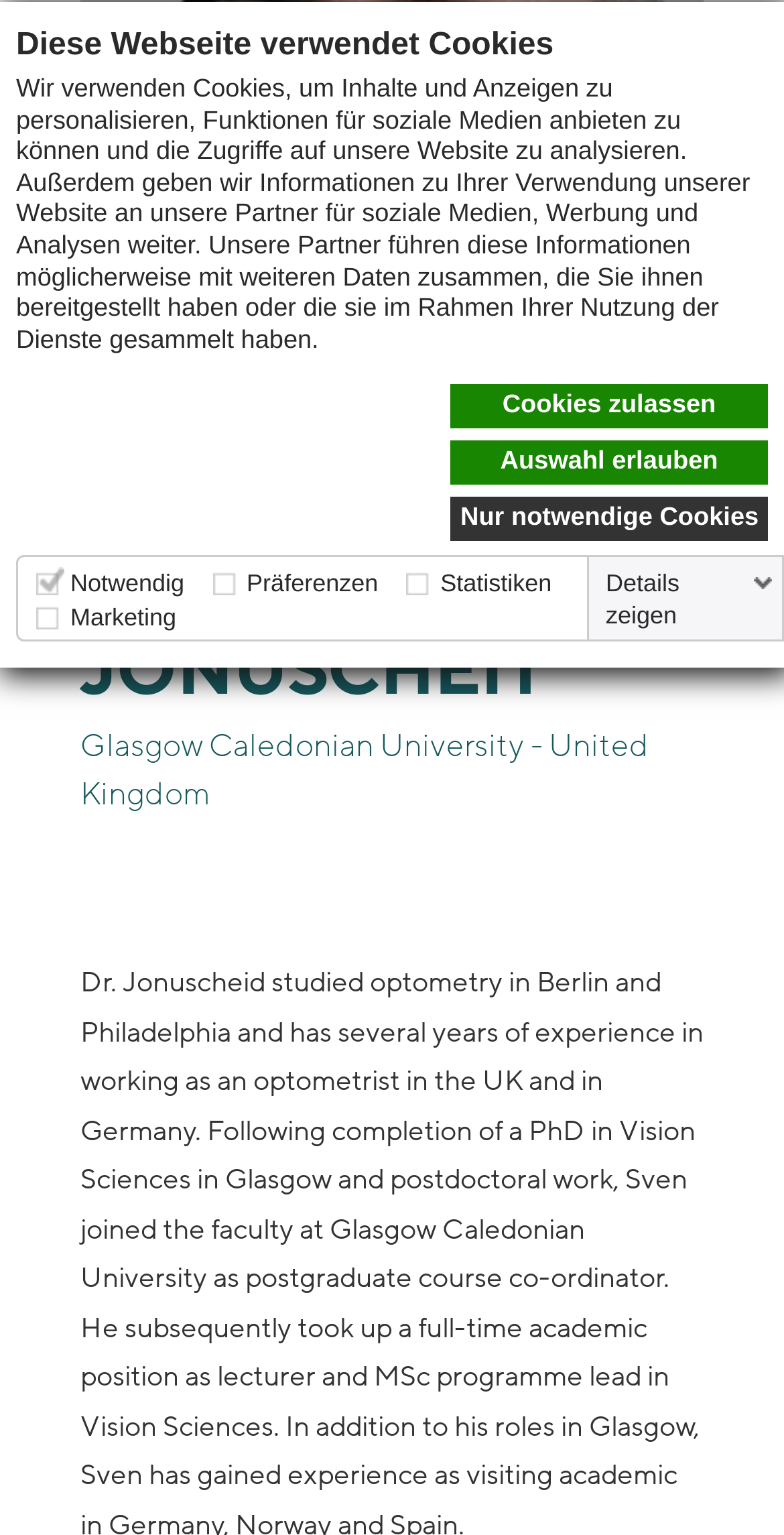Bounding box coordinates should be provided in the format (top-left x, top-left y, bottom-right x, bottom-right y) with all values between 0 and 1. Identify the bounding box for this UI element: parent_node: Statistiken

[0.518, 0.369, 0.559, 0.39]